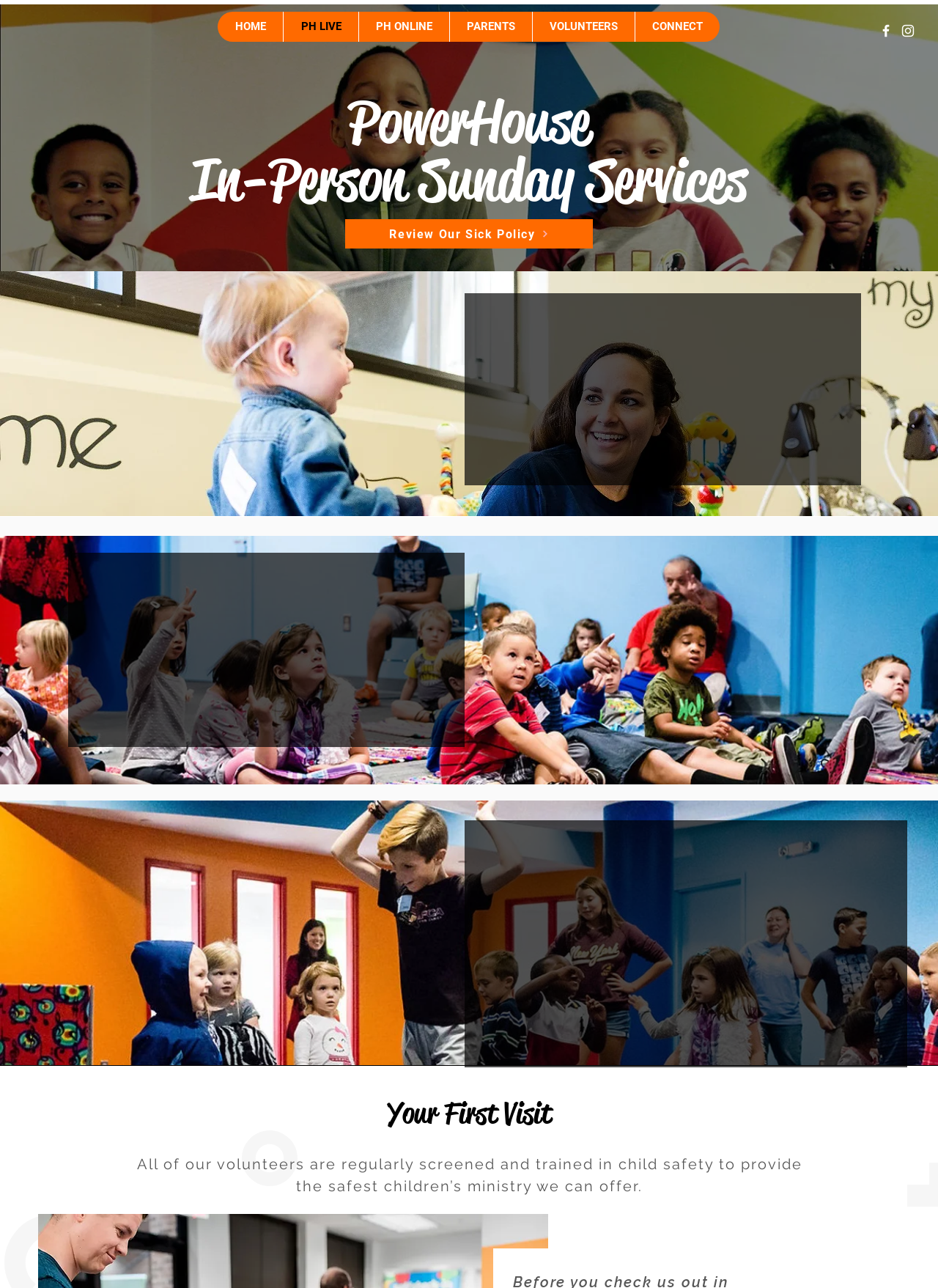Based on the provided description, "PH ONLINE", find the bounding box of the corresponding UI element in the screenshot.

[0.382, 0.009, 0.479, 0.032]